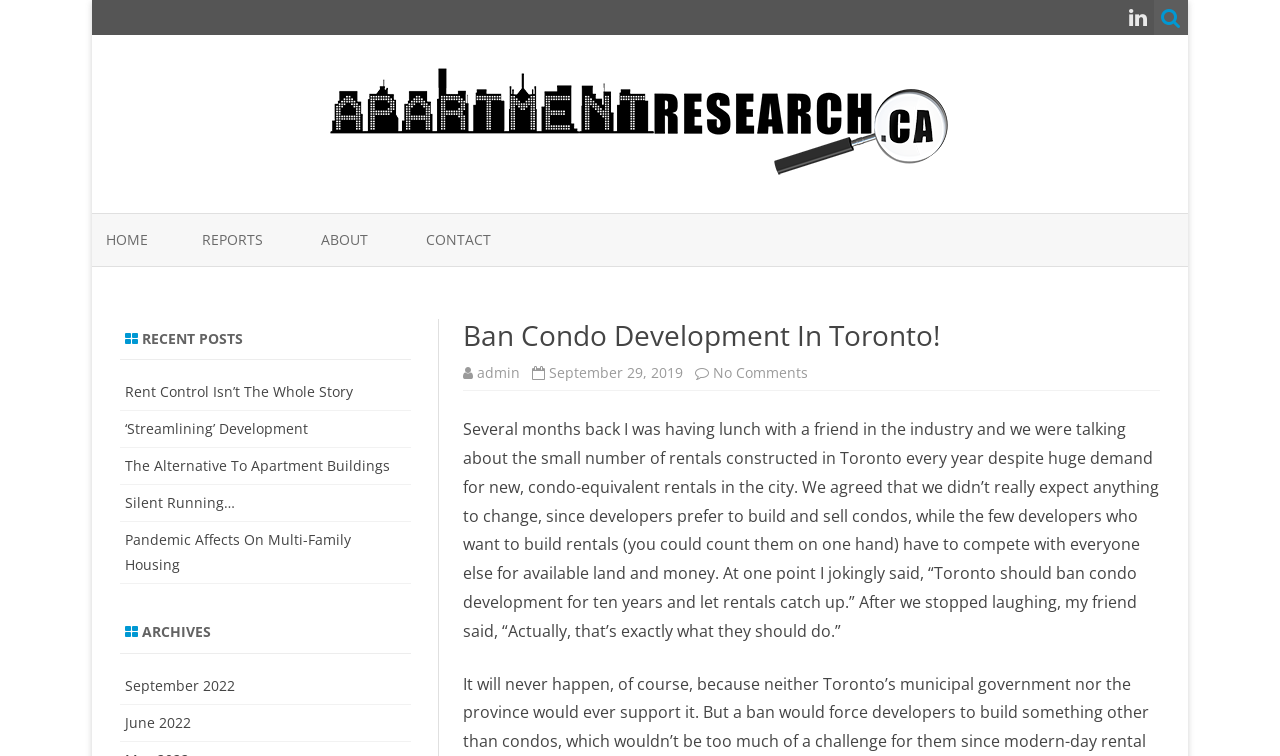Generate a thorough caption detailing the webpage content.

The webpage is about ApartmentResearch.ca, with a focus on banning condo development in Toronto. At the top, there is a logo of ApartmentResearch.ca, accompanied by a link to the website. Below the logo, there are navigation links to different sections of the website, including "HOME", "REPORTS", "ABOUT", and "CONTACT".

The main content of the webpage is a blog post titled "Ban Condo Development In Toronto!", which is displayed prominently in the center of the page. The post is dated September 29, 2019, and has no comments. The article discusses the idea of banning condo development in Toronto for 10 years to allow rentals to catch up with demand.

To the right of the blog post, there is a section titled "RECENT POSTS", which lists five links to other articles on the website, including "Rent Control Isn’t The Whole Story", "‘Streamlining’ Development", "The Alternative To Apartment Buildings", "Silent Running…", and "Pandemic Affects On Multi-Family Housing".

Below the "RECENT POSTS" section, there is another section titled "ARCHIVES", which lists links to archived articles from September 2022 and June 2022.